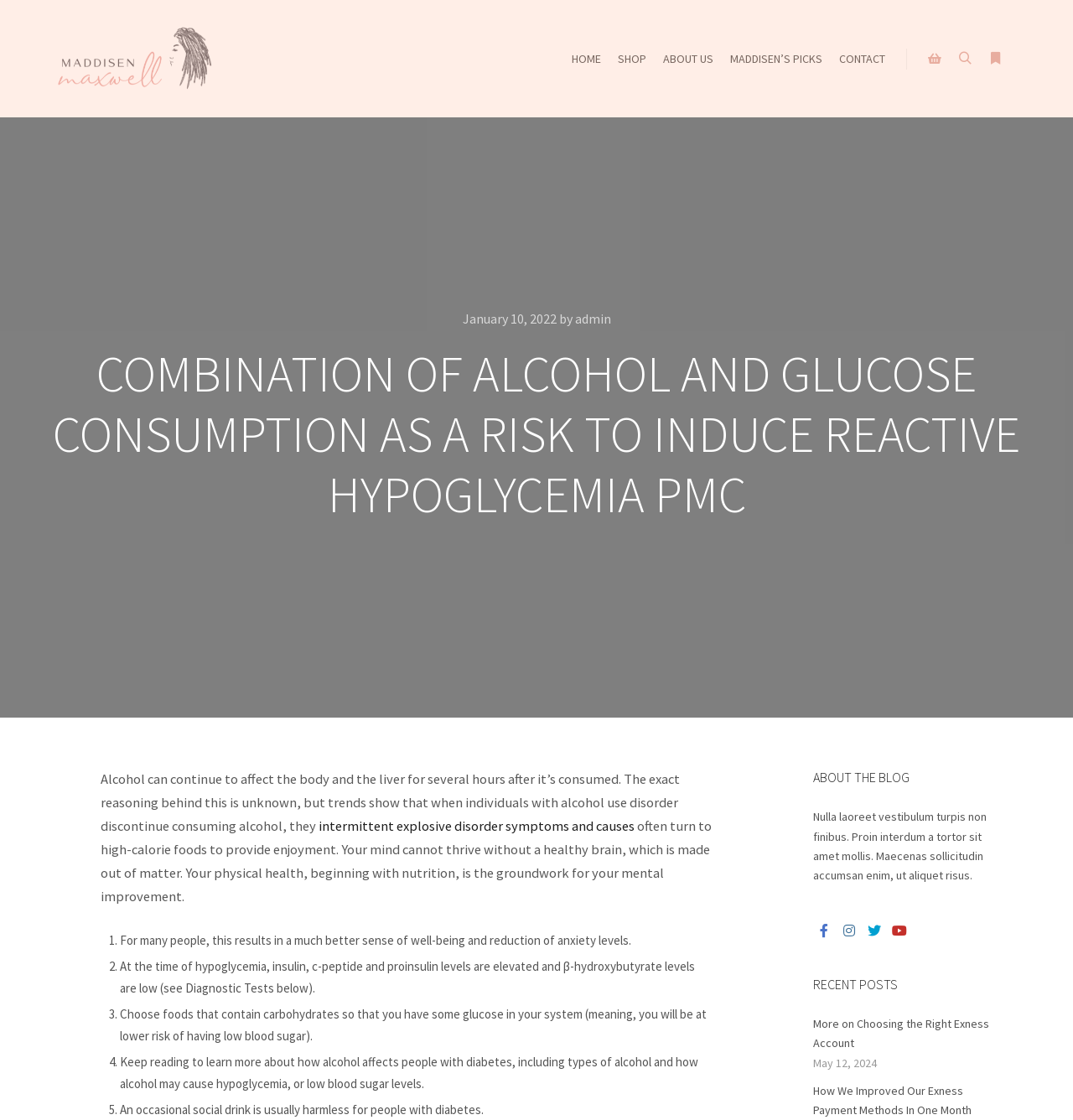Using the information in the image, give a detailed answer to the following question: What is the date of this article?

The date of this article is mentioned below the navigation bar, where it says 'January 10, 2022'. This is likely the date the article was published.